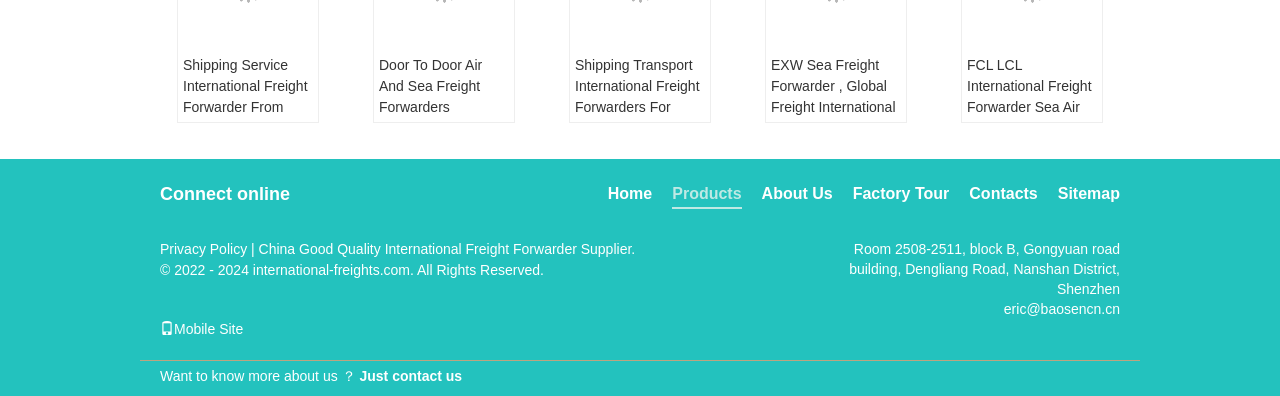Locate the coordinates of the bounding box for the clickable region that fulfills this instruction: "View shipping service details".

[0.139, 0.139, 0.248, 0.404]